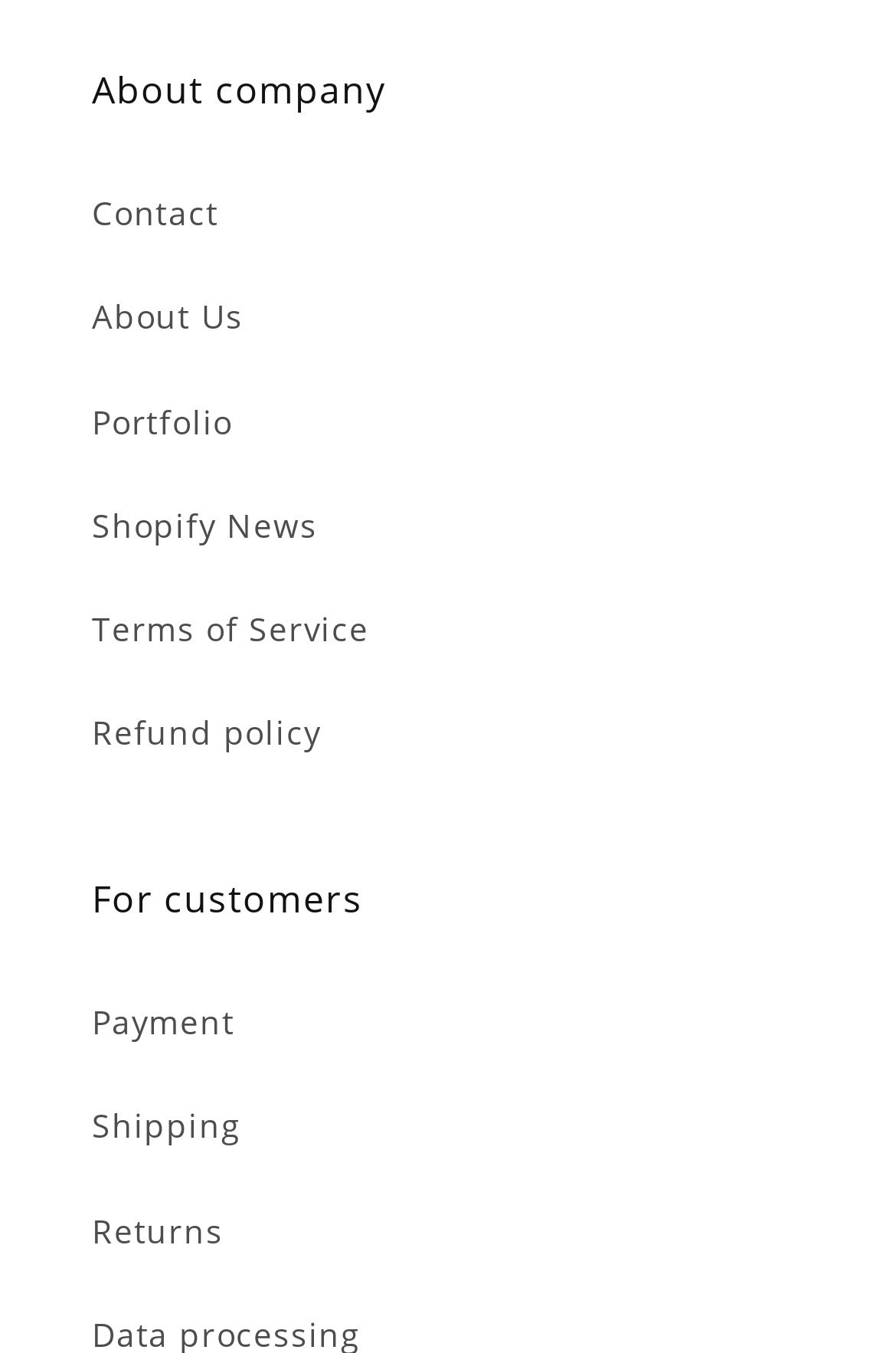Respond to the following question using a concise word or phrase: 
What is the second heading on the webpage?

For customers